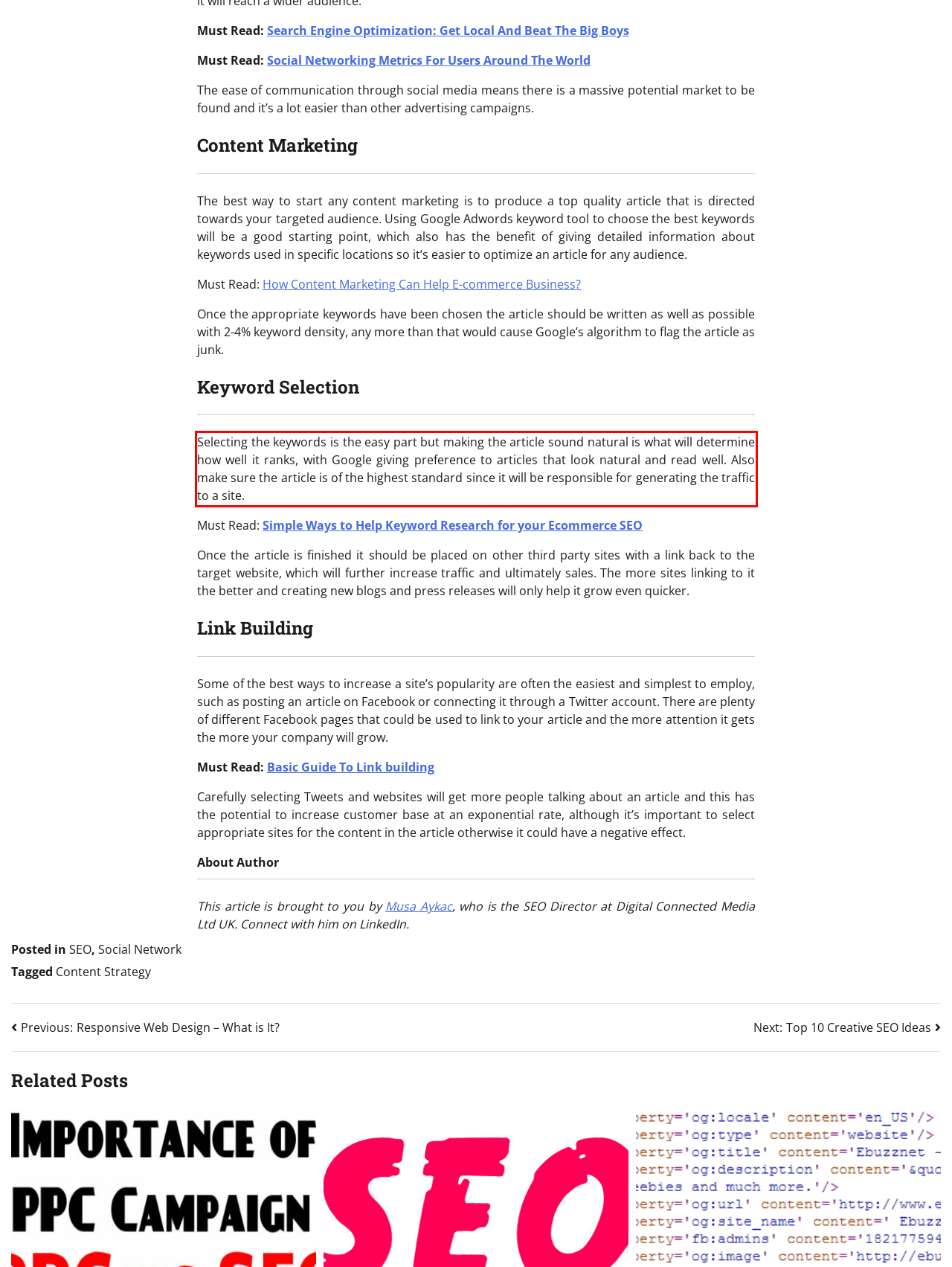Given a screenshot of a webpage, identify the red bounding box and perform OCR to recognize the text within that box.

Selecting the keywords is the easy part but making the article sound natural is what will determine how well it ranks, with Google giving preference to articles that look natural and read well. Also make sure the article is of the highest standard since it will be responsible for generating the traffic to a site.